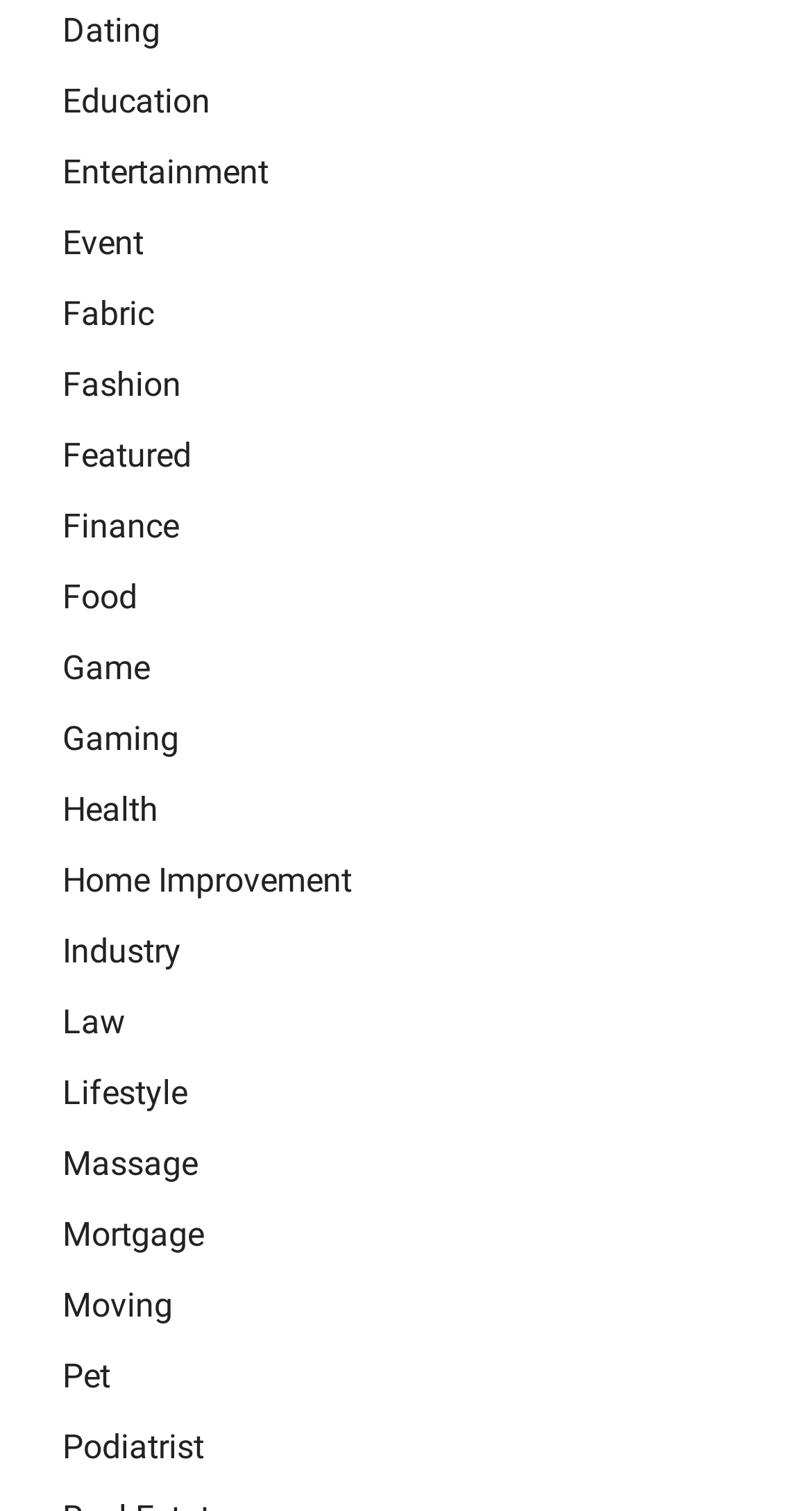Identify the bounding box for the element characterized by the following description: "Home Improvement".

[0.077, 0.569, 0.433, 0.595]